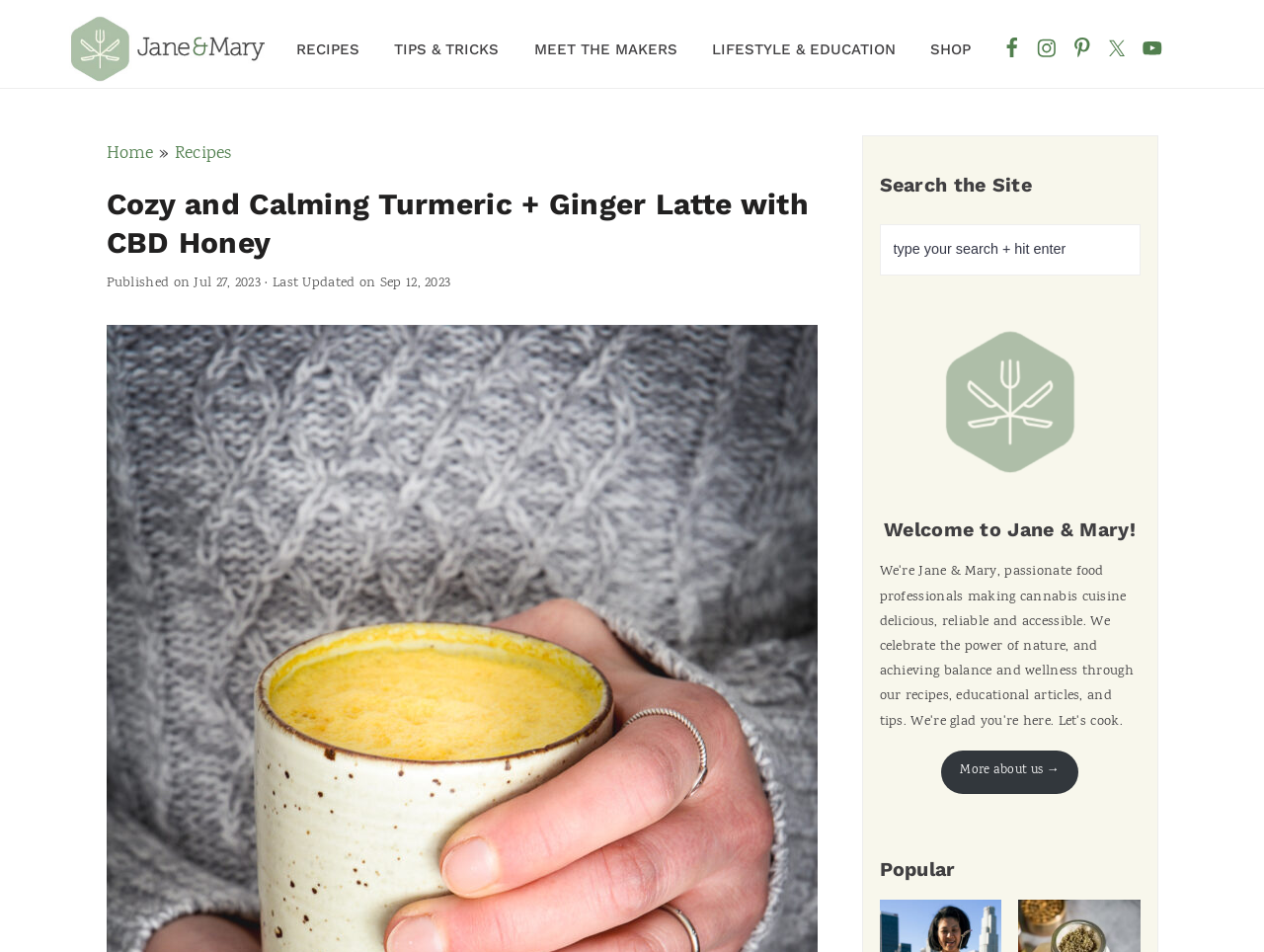How many social media links are in the navigation menu?
Please describe in detail the information shown in the image to answer the question.

I counted the number of social media links in the navigation menu by looking at the links under the 'Nav Social Menu' heading, which includes Facebook, Instagram, Pinterest, Twitter, and YouTube.